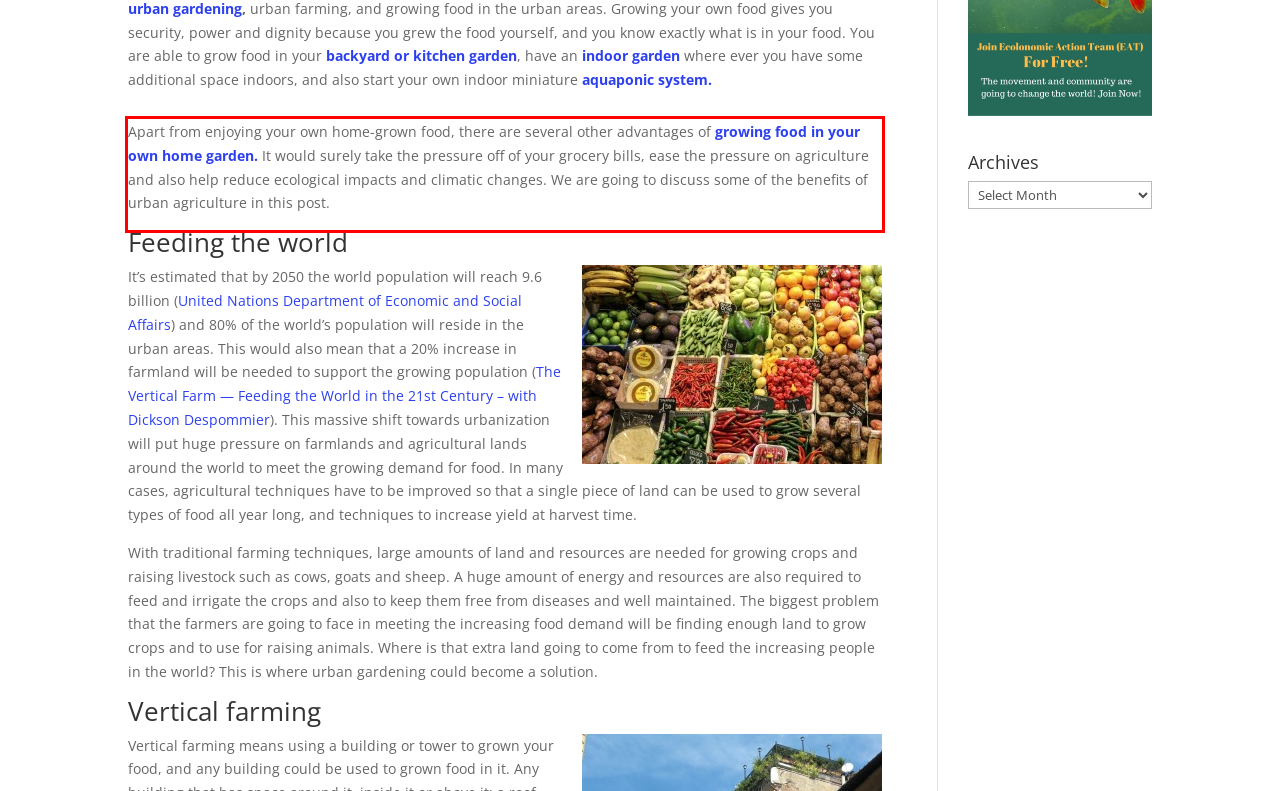Using the webpage screenshot, recognize and capture the text within the red bounding box.

Apart from enjoying your own home-grown food, there are several other advantages of growing food in your own home garden. It would surely take the pressure off of your grocery bills, ease the pressure on agriculture and also help reduce ecological impacts and climatic changes. We are going to discuss some of the benefits of urban agriculture in this post.